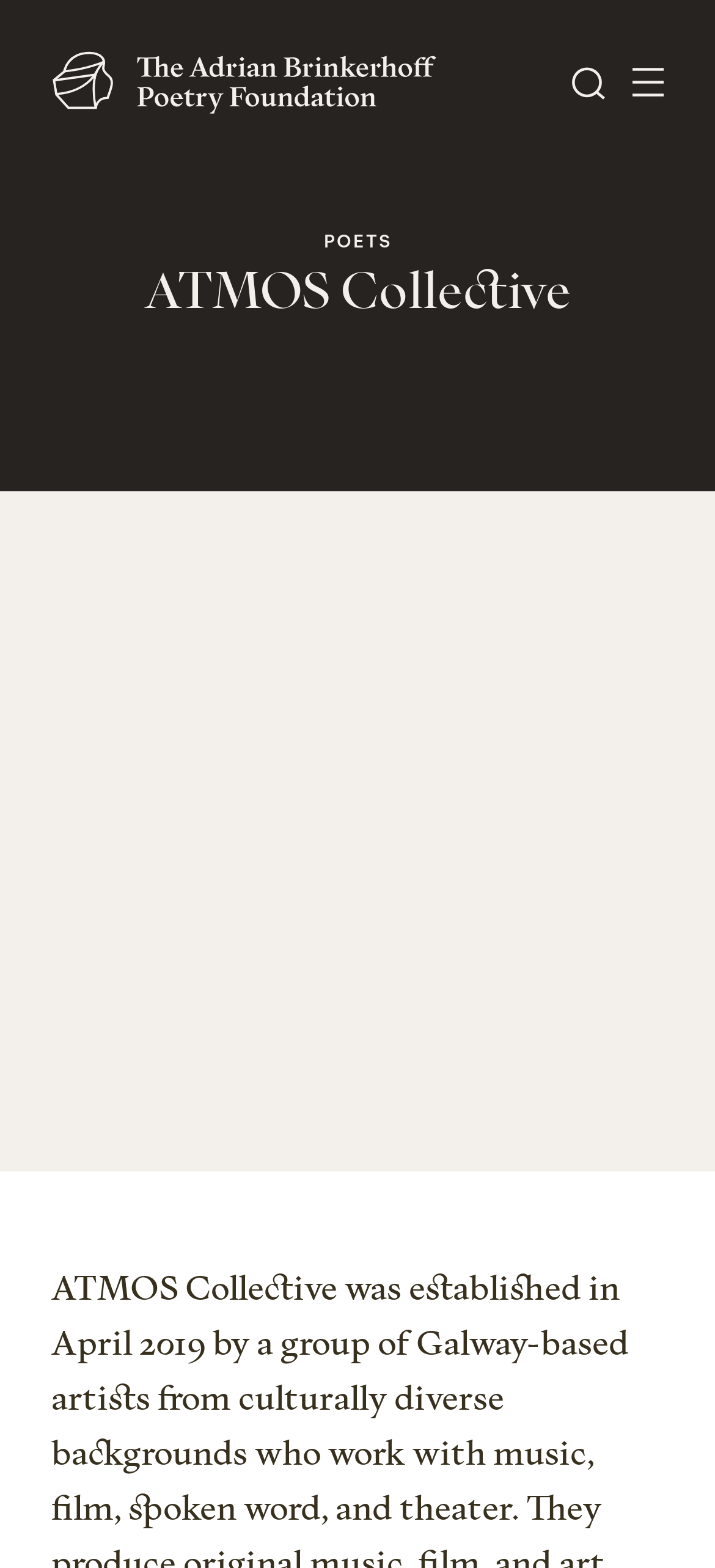What is the name of the collective?
Please elaborate on the answer to the question with detailed information.

I found the answer by looking at the heading element with the text 'ATMOS Collective' inside the 'Open Menu' element, which suggests that it is the name of the collective.